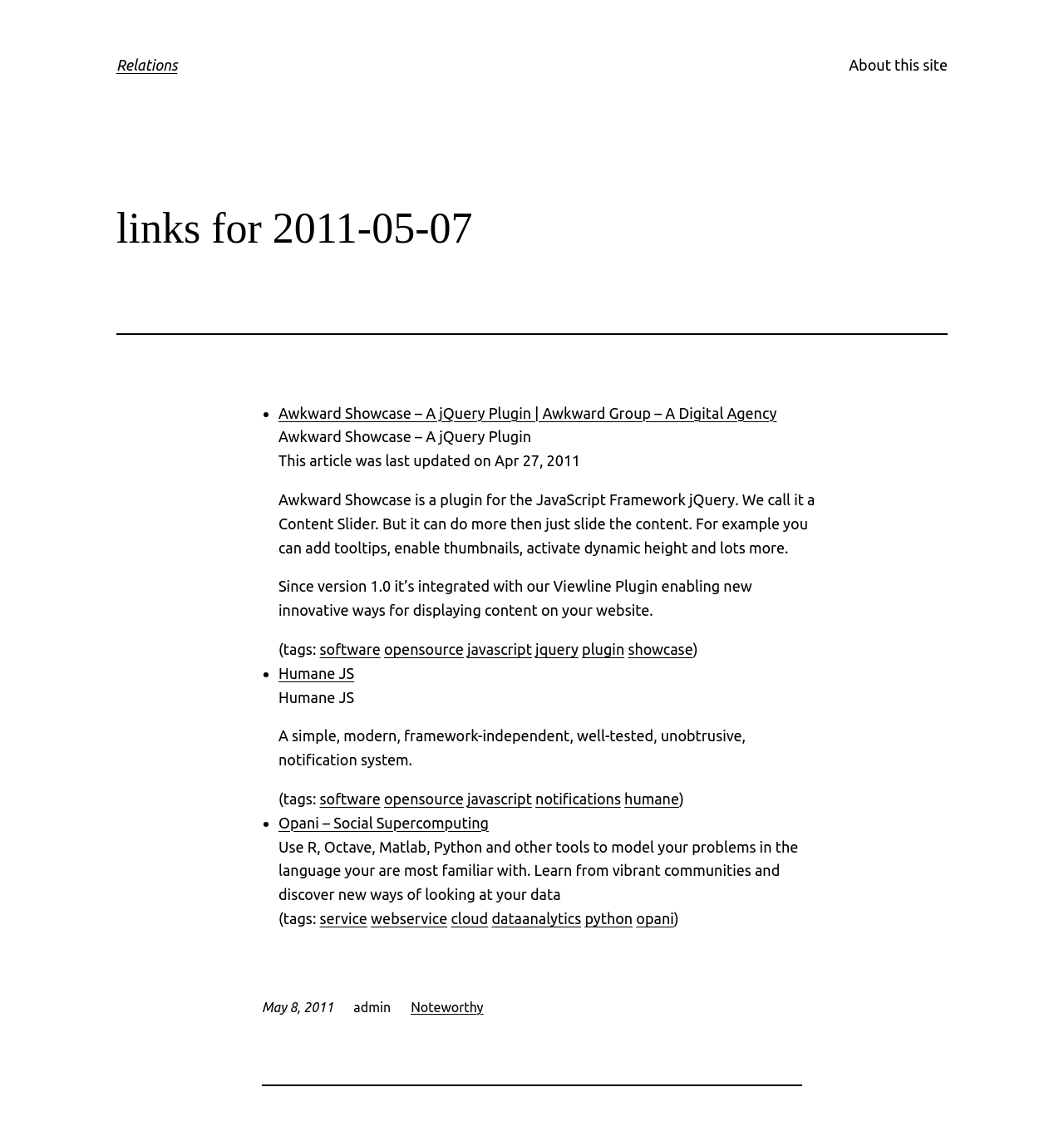Can you specify the bounding box coordinates of the area that needs to be clicked to fulfill the following instruction: "Visit the 'About this site' page"?

[0.798, 0.047, 0.891, 0.068]